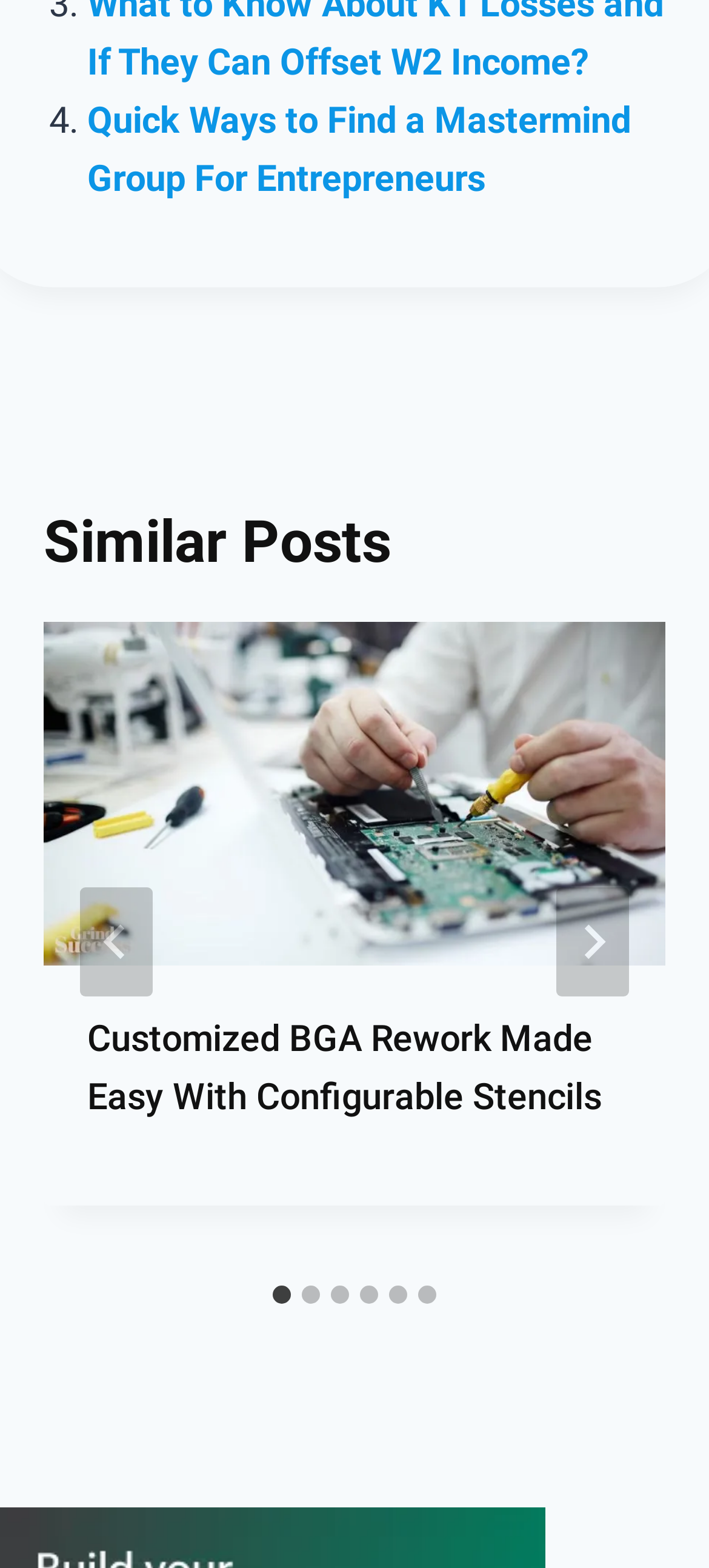Answer this question in one word or a short phrase: What is the text of the link that is part of the first slide?

Customized BGA Rework Made Easy With Configurable Stencils